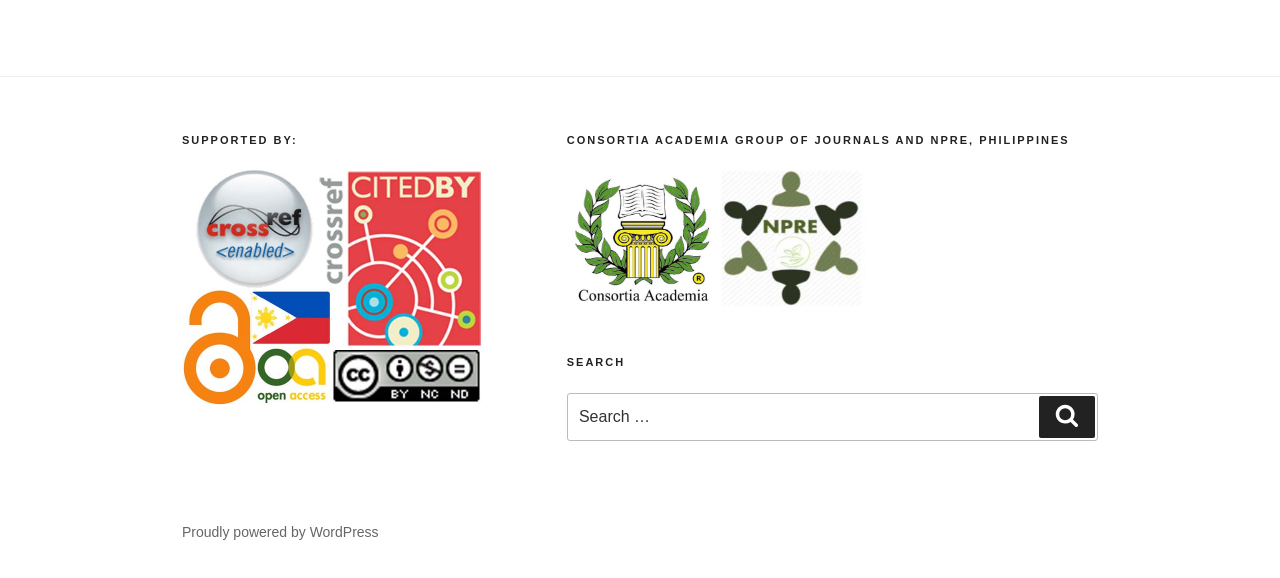Please answer the following question using a single word or phrase: 
What is the purpose of the button next to the search box?

Search